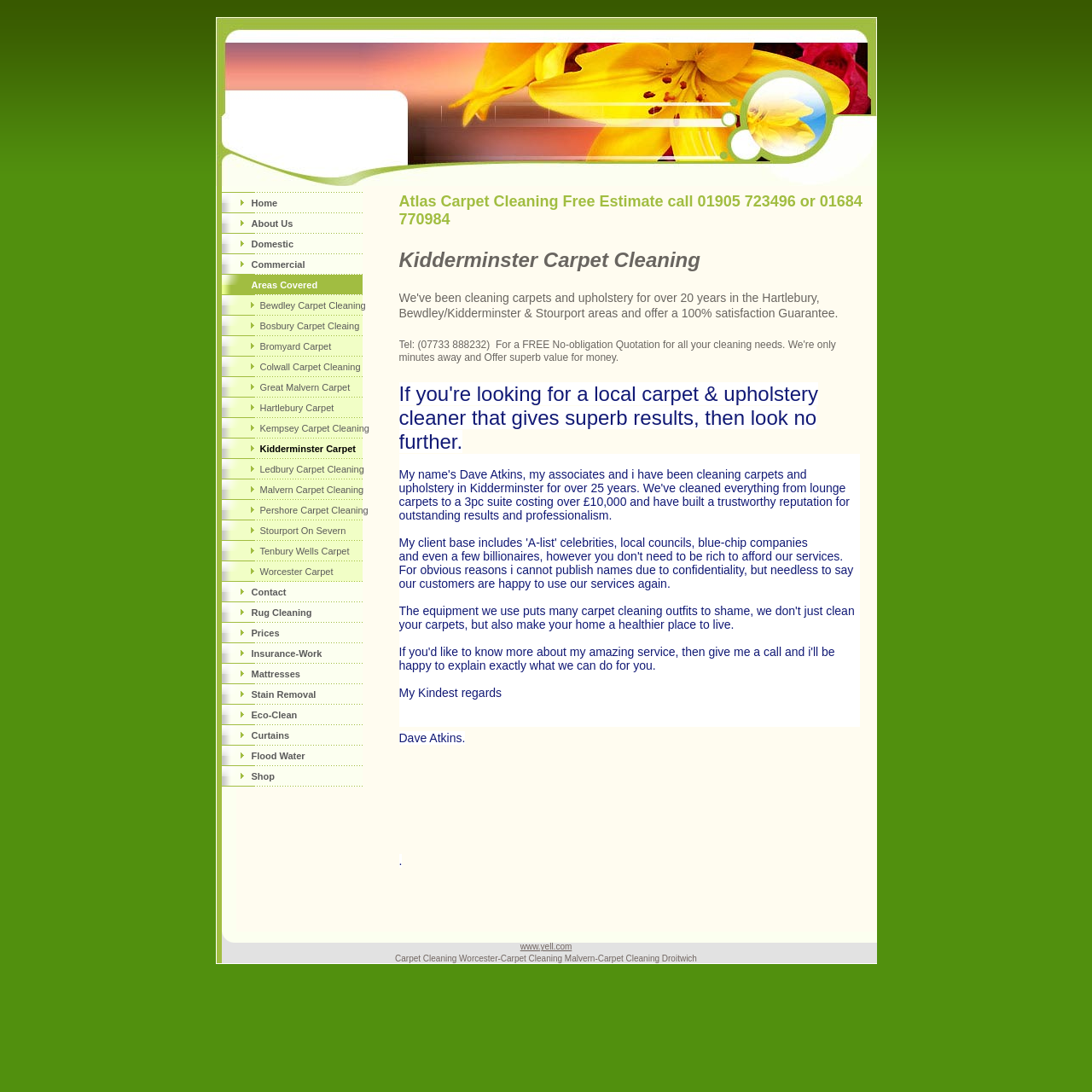Could you highlight the region that needs to be clicked to execute the instruction: "Click on Domestic"?

[0.203, 0.214, 0.332, 0.233]